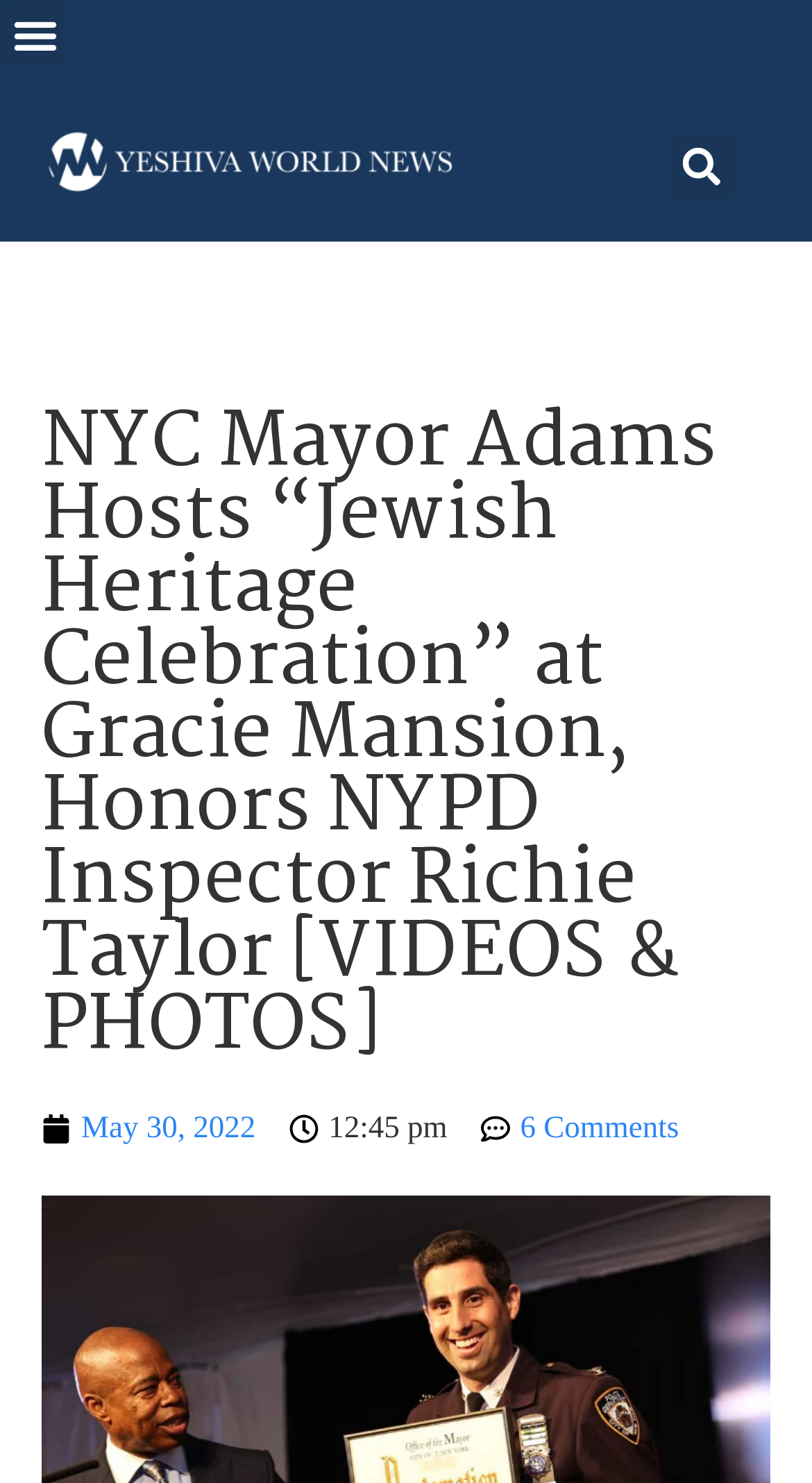Provide the bounding box coordinates for the UI element described in this sentence: "May 30, 2022". The coordinates should be four float values between 0 and 1, i.e., [left, top, right, bottom].

[0.051, 0.746, 0.315, 0.777]